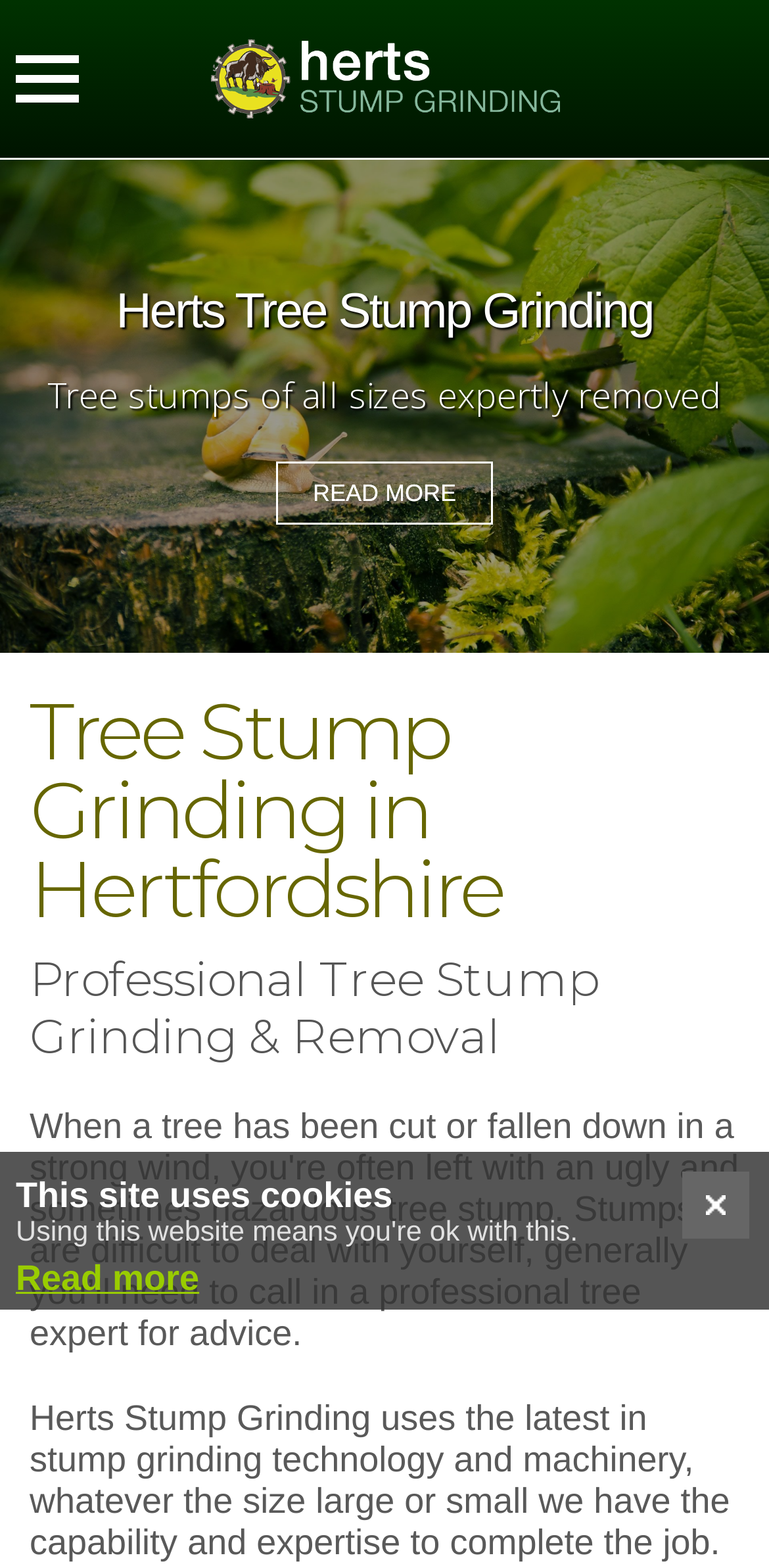Respond to the following question with a brief word or phrase:
What is the purpose of the 'Read more' link?

To read more about Herts Stump Grinding